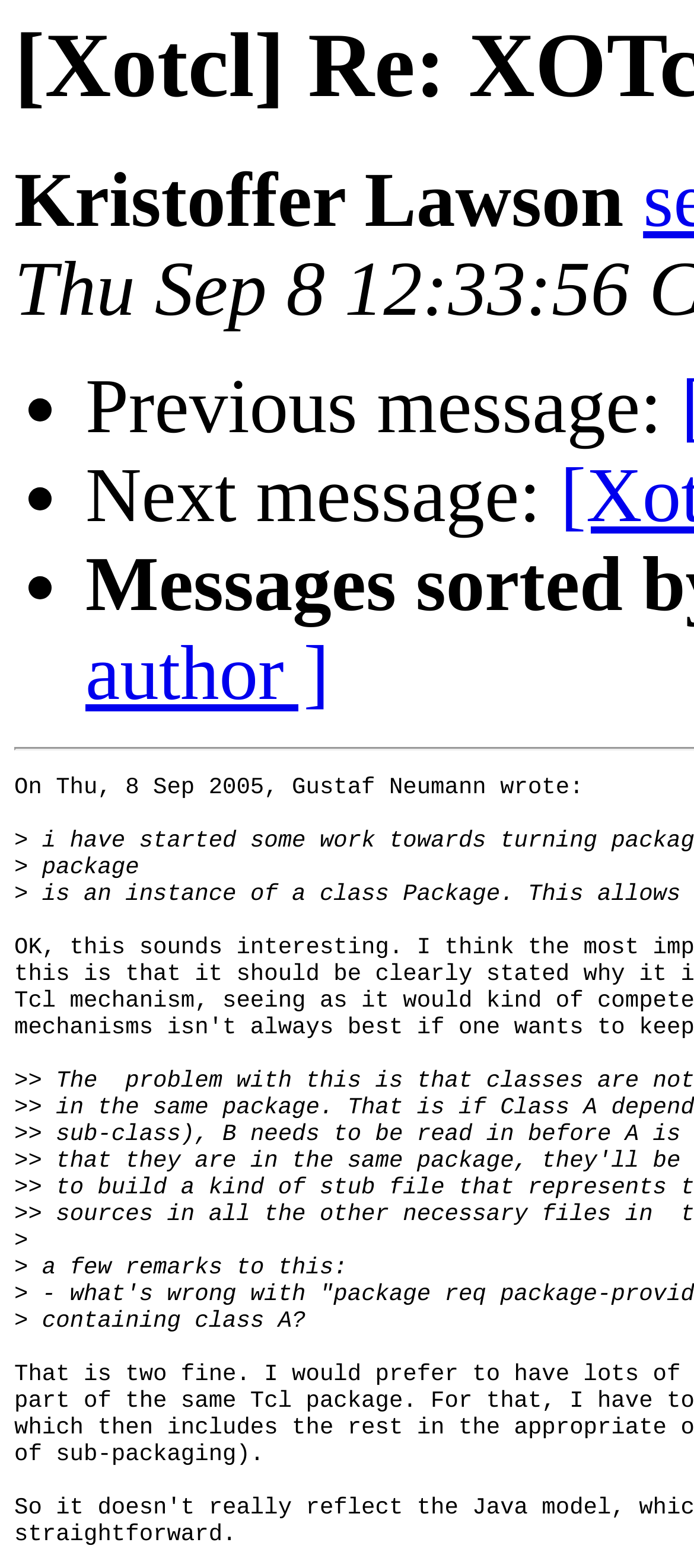What is the relationship between the messages?
Use the information from the image to give a detailed answer to the question.

The webpage suggests that the messages are related, with previous and next message links indicating a thread of conversation.